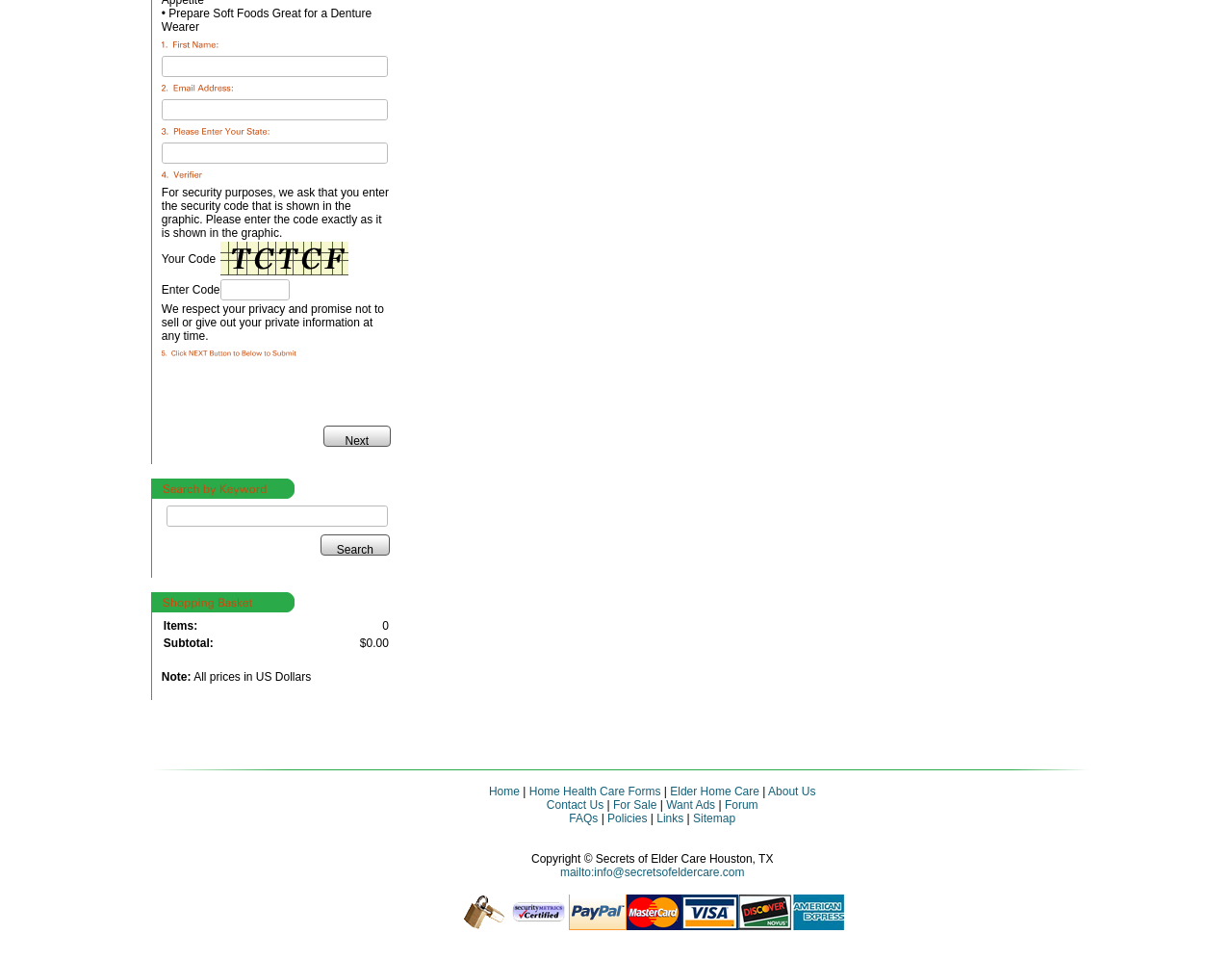Show the bounding box coordinates of the region that should be clicked to follow the instruction: "Search."

[0.26, 0.557, 0.316, 0.579]